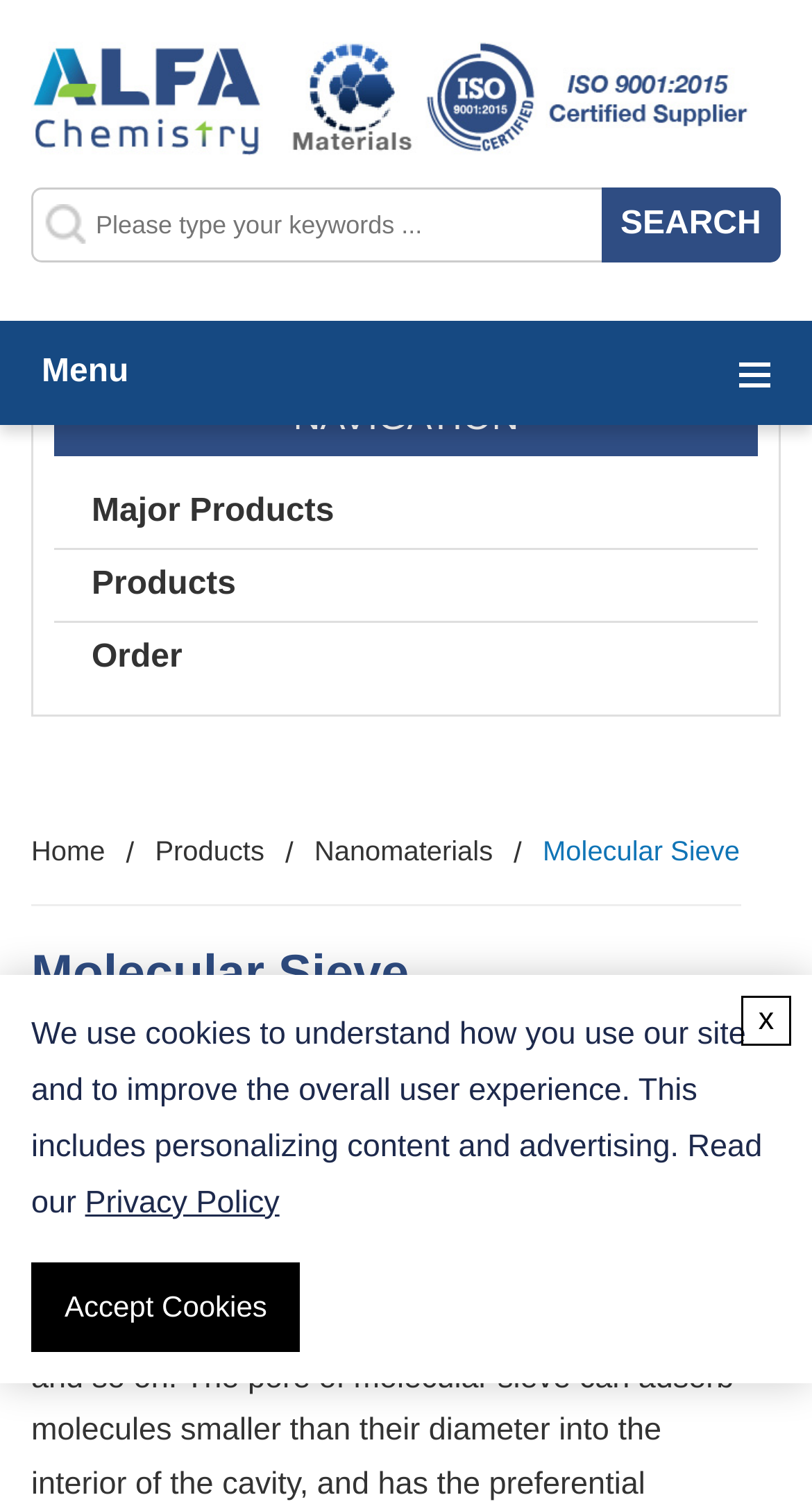Give a detailed account of the webpage's layout and content.

The webpage is about Molecular Sieve, a type of aluminosilicate compound. At the top left corner, there is the Alfa Chemistry logo, accompanied by a search bar and a "SEARCH" button. Below the logo, there is a navigation menu with links to "Major Products", "Products", and "Order". 

On the top right side, there are links to "Home", "Products", "Nanomaterials", and "Molecular Sieve". A horizontal separator line divides the top section from the main content. 

The main content starts with a heading "Molecular Sieve" followed by a brief description of Molecular Sieve, which is a kind of aluminosilicate compound with a cubic lattice. The molecular formula is provided, with subscripts and superscripts. 

On the right side of the main content, there is a QR code image. At the bottom of the page, there is a notice about the use of cookies, with a link to the "Privacy Policy" and an "Accept Cookies" button.